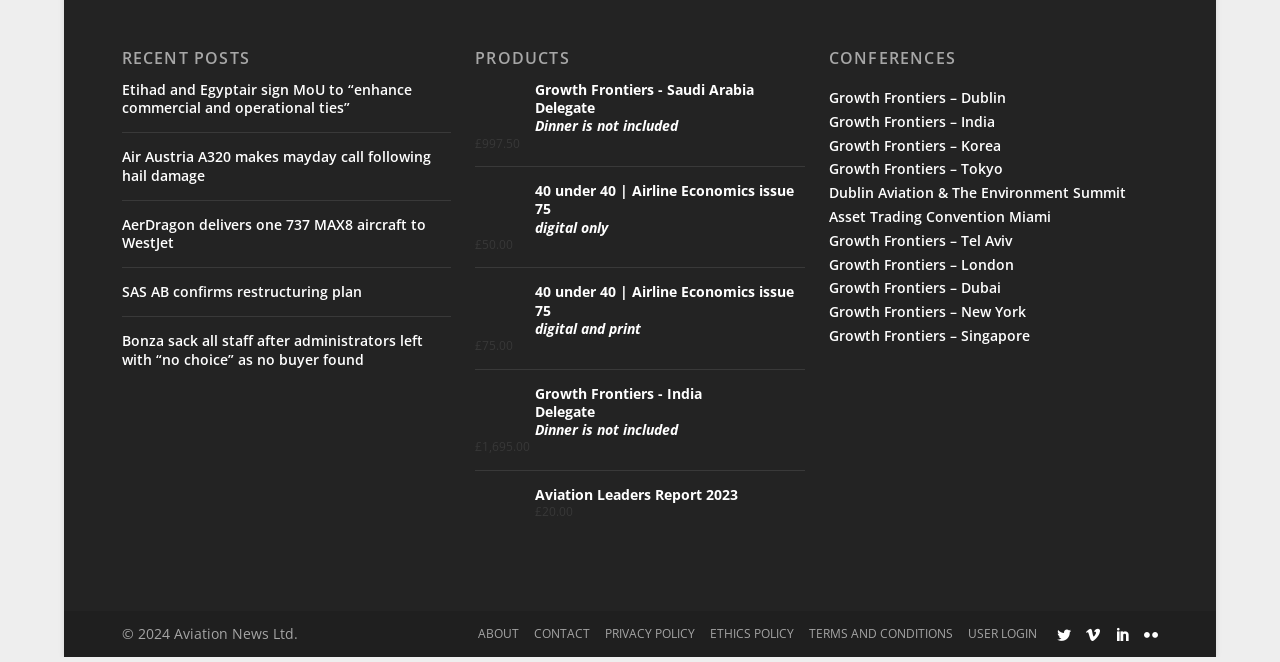Find the bounding box of the web element that fits this description: "Growth Frontiers – Tokyo".

[0.647, 0.249, 0.783, 0.278]